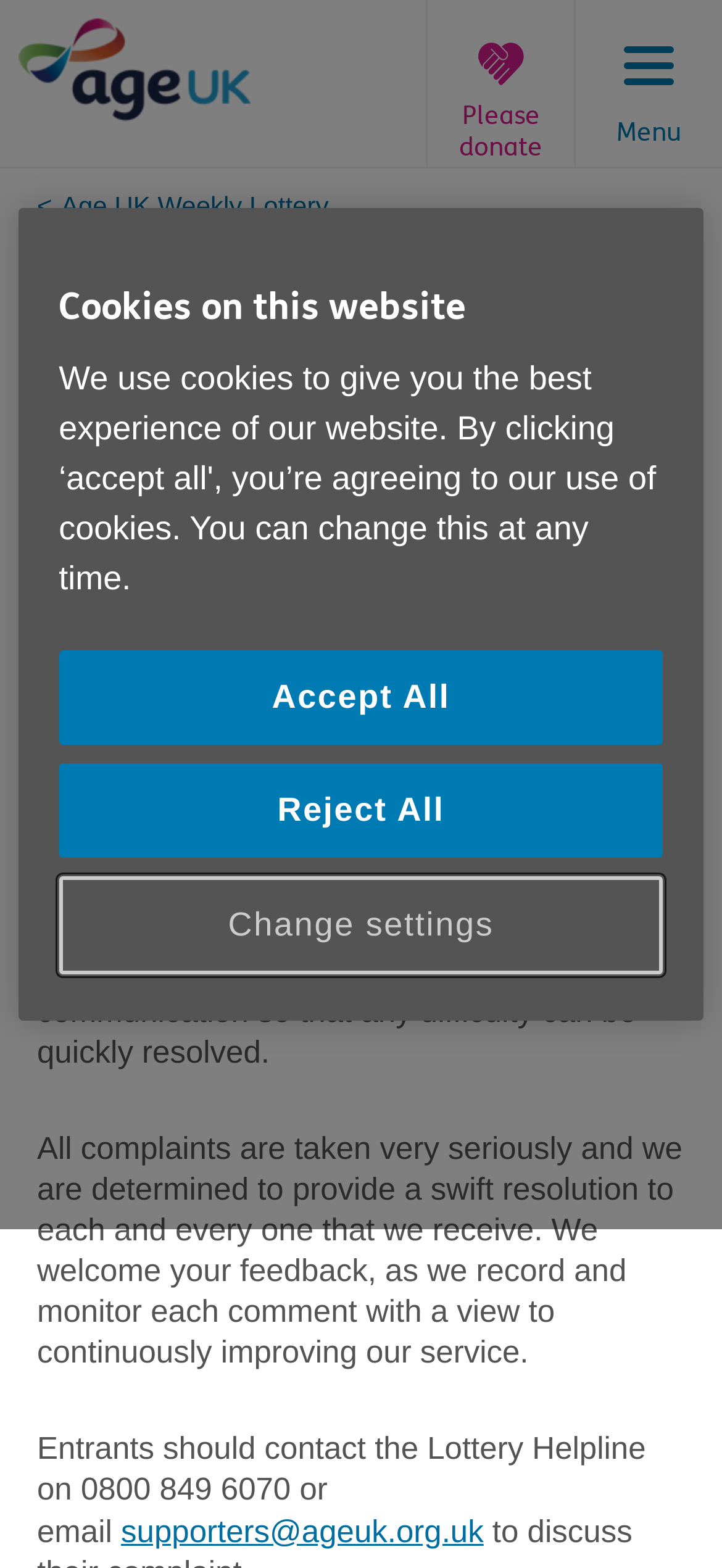Pinpoint the bounding box coordinates of the clickable area needed to execute the instruction: "Click the Contact us link". The coordinates should be specified as four float numbers between 0 and 1, i.e., [left, top, right, bottom].

[0.0, 0.483, 1.0, 0.548]